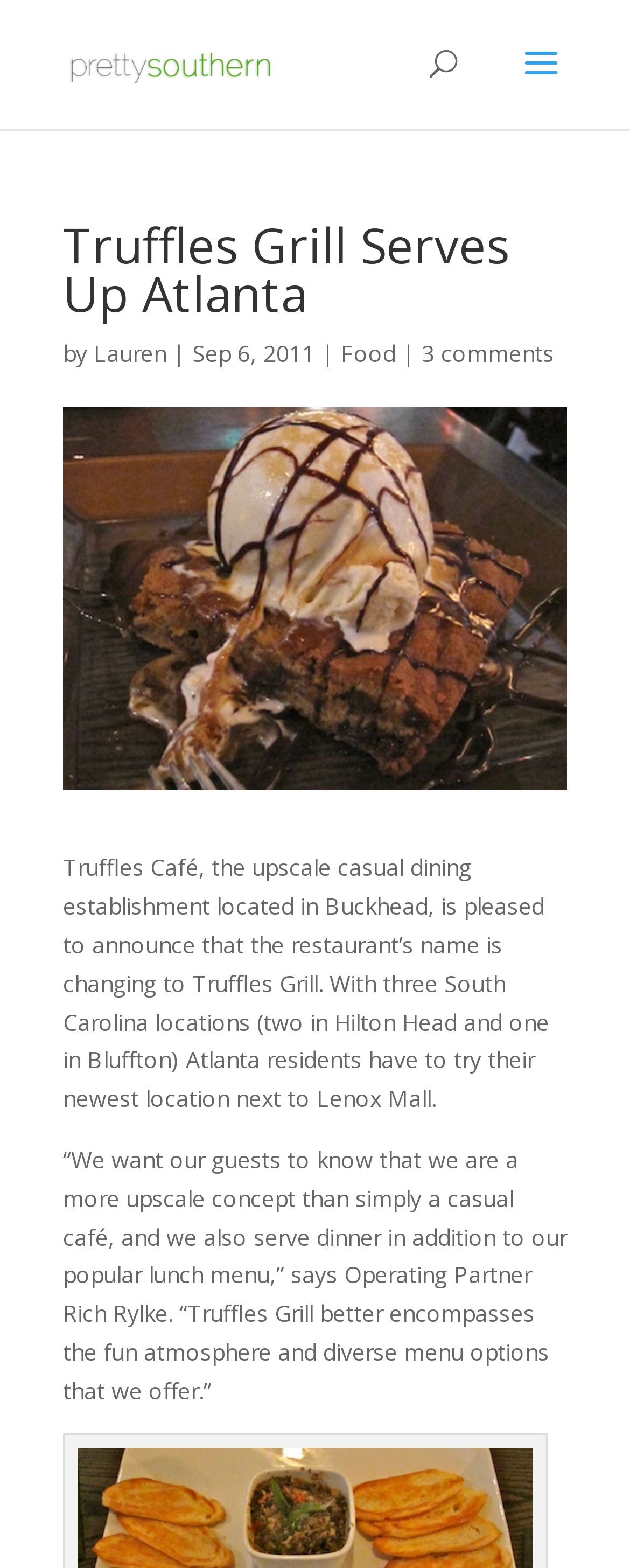Please find the bounding box for the UI component described as follows: "Food".

[0.541, 0.215, 0.628, 0.235]